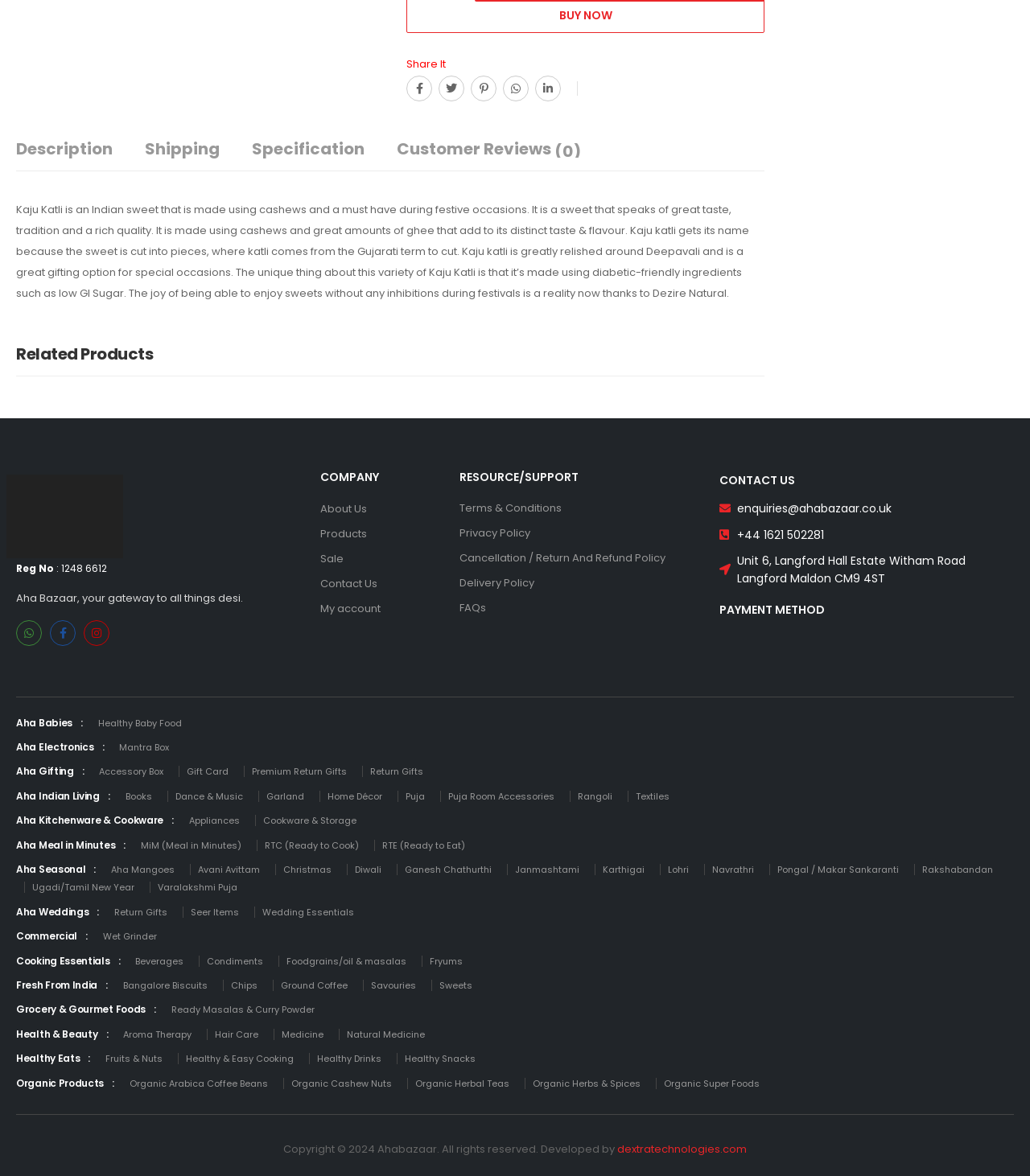Please give the bounding box coordinates of the area that should be clicked to fulfill the following instruction: "Contact us through email". The coordinates should be in the format of four float numbers from 0 to 1, i.e., [left, top, right, bottom].

[0.698, 0.425, 0.978, 0.44]